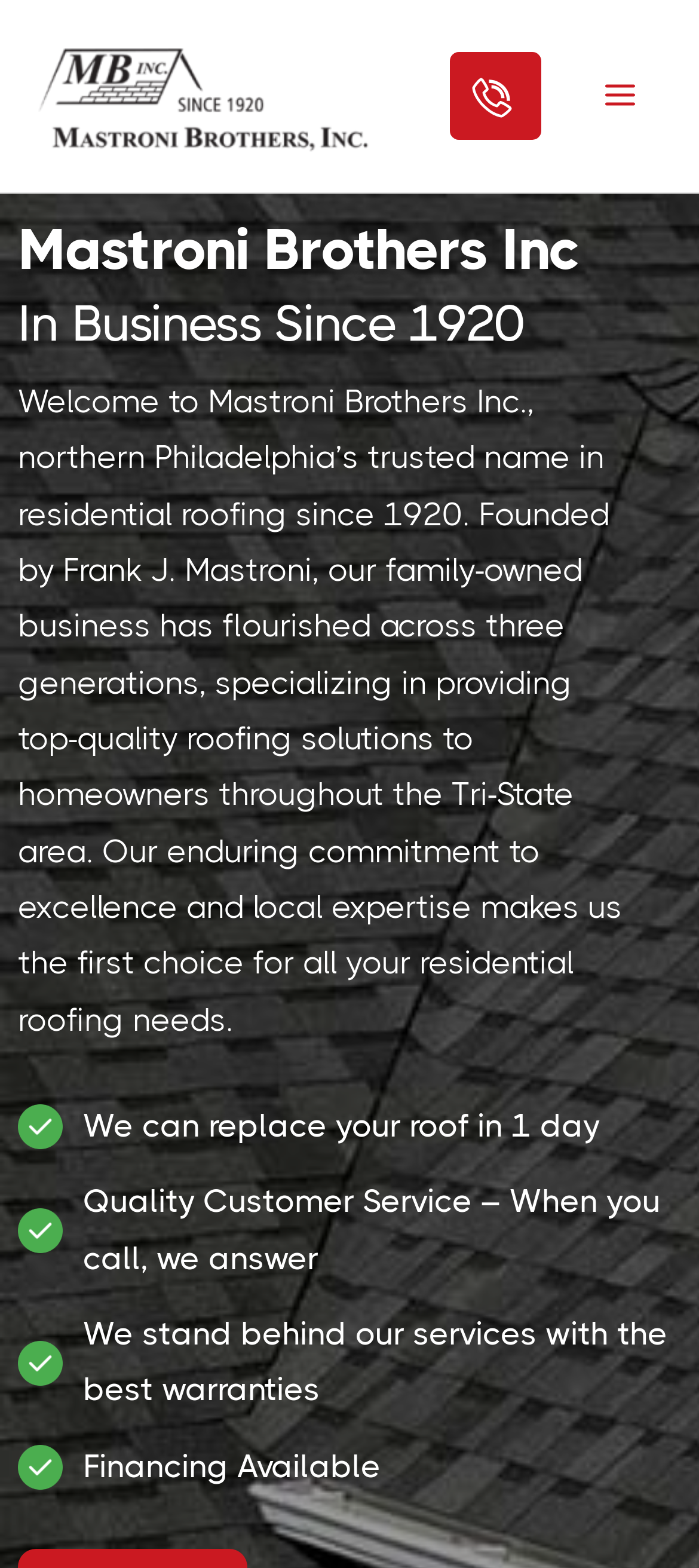What is the company's specialty?
Give a detailed and exhaustive answer to the question.

The company's specialty can be inferred from the static text element which states 'northern Philadelphia’s trusted name in residential roofing since 1920'.